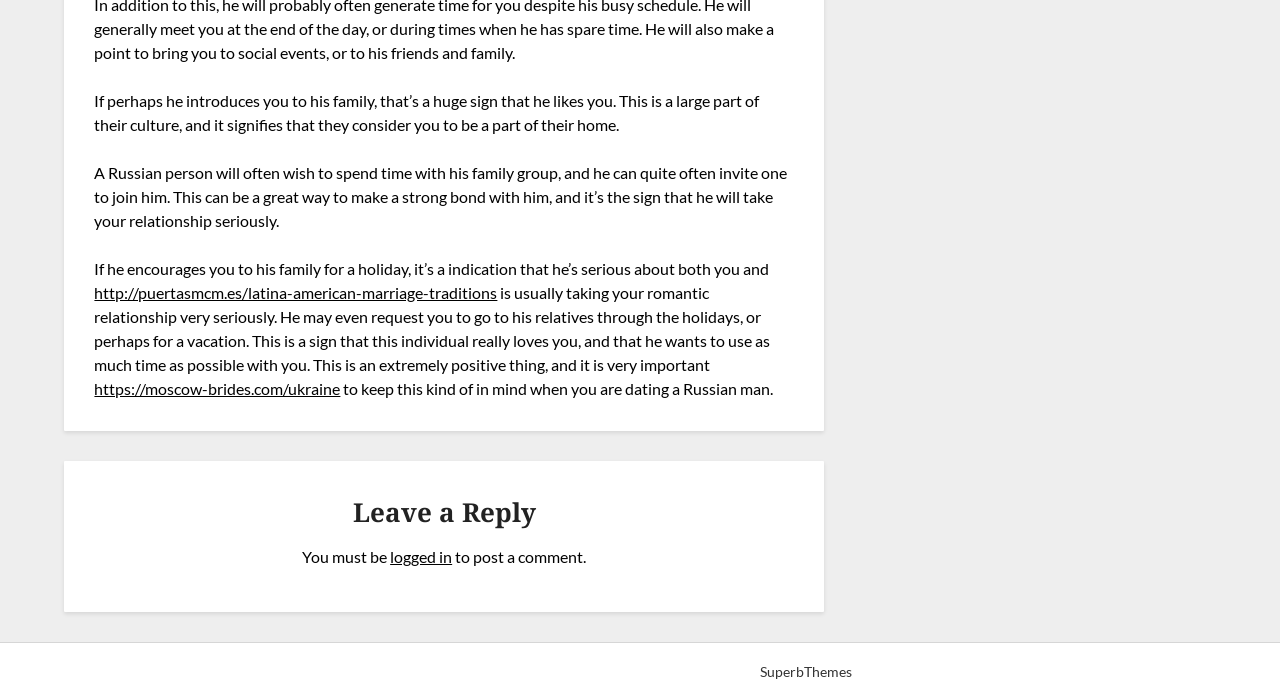Using the format (top-left x, top-left y, bottom-right x, bottom-right y), and given the element description, identify the bounding box coordinates within the screenshot: logged in

[0.305, 0.781, 0.353, 0.808]